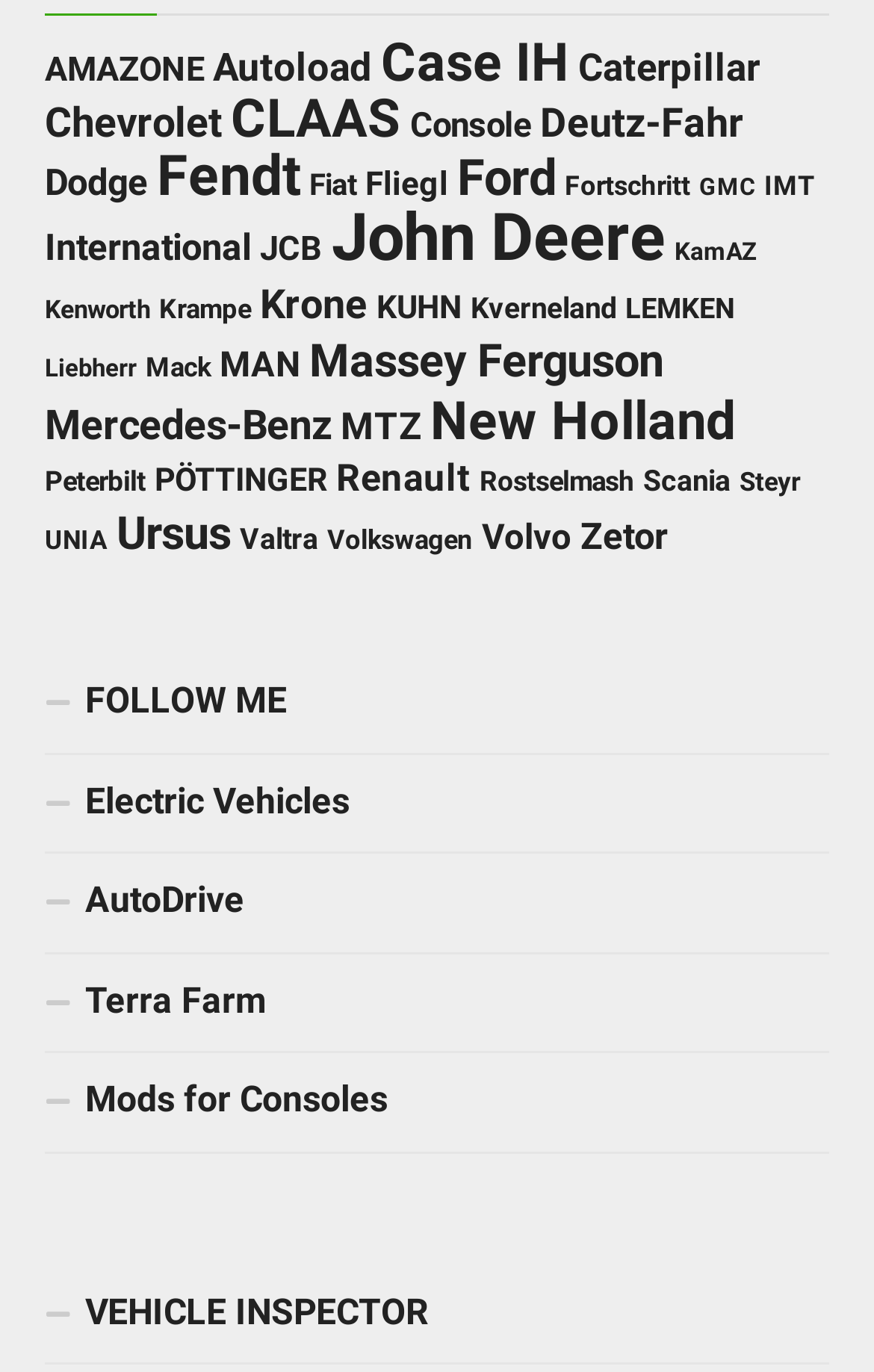Find the bounding box coordinates of the area that needs to be clicked in order to achieve the following instruction: "Inspect vehicles with VEHICLE INSPECTOR". The coordinates should be specified as four float numbers between 0 and 1, i.e., [left, top, right, bottom].

[0.051, 0.922, 0.949, 0.995]